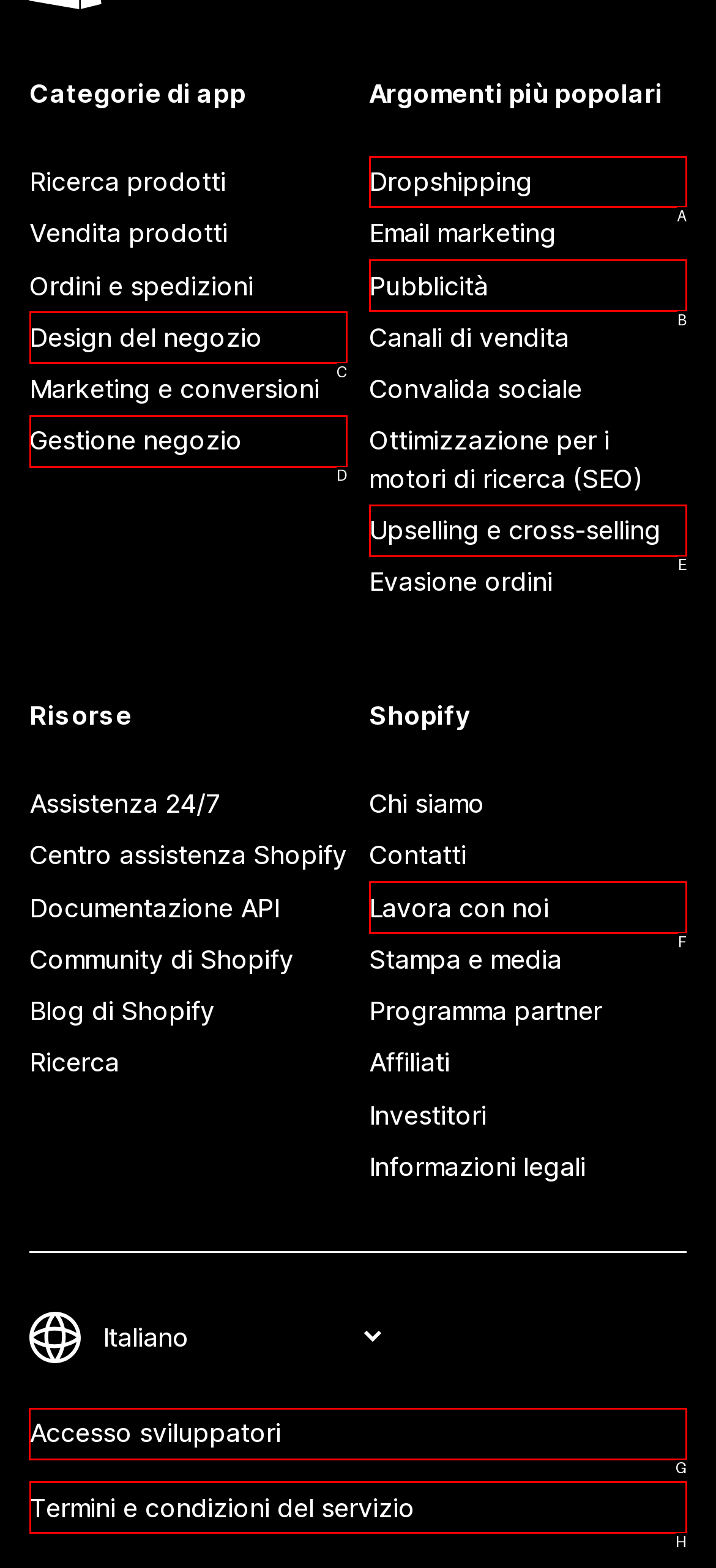Identify the appropriate choice to fulfill this task: Access developer resources
Respond with the letter corresponding to the correct option.

G